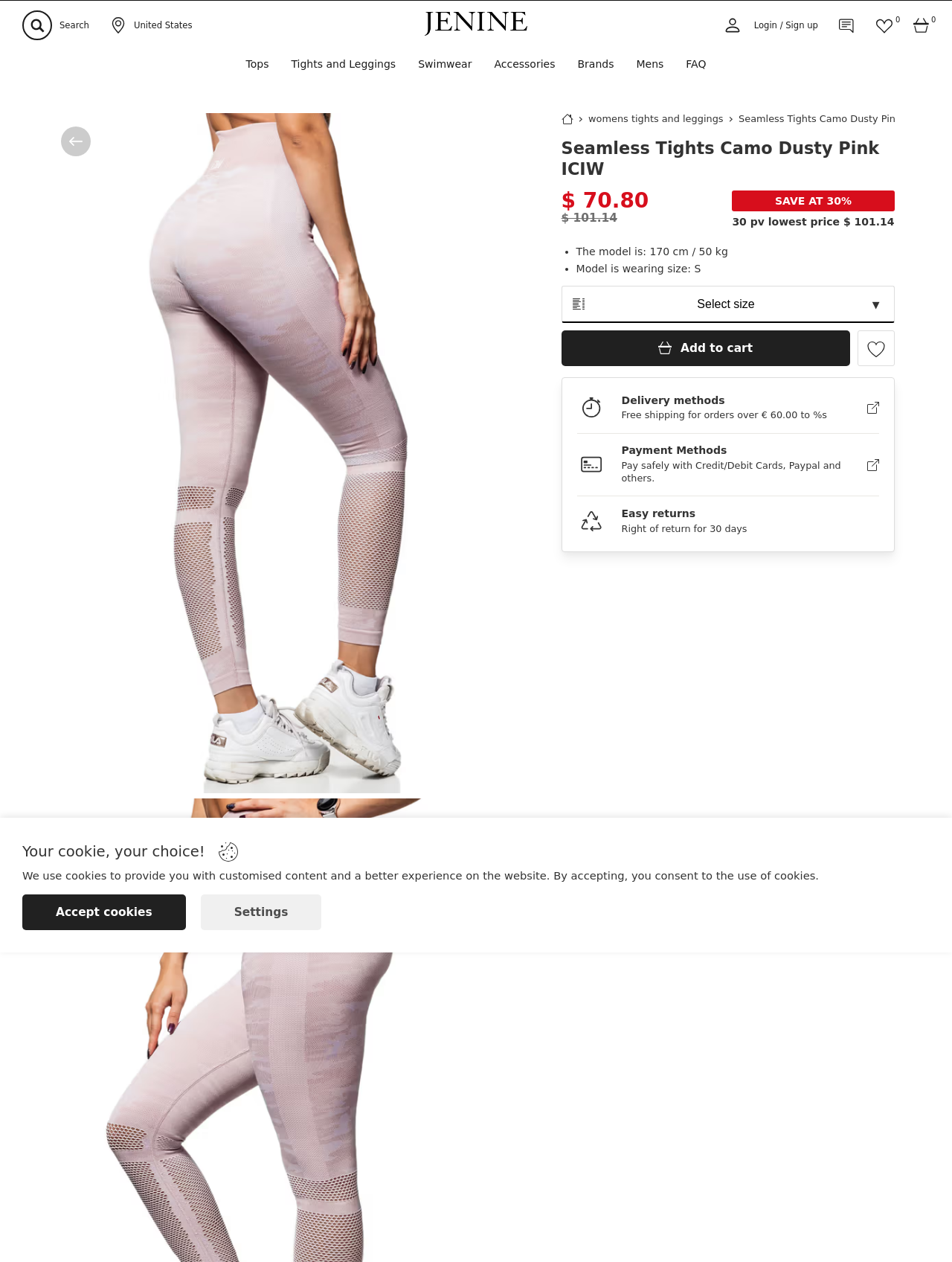Offer a detailed account of what is visible on the webpage.

This webpage appears to be a product page for "Seamless Tights Camo Dusty Pink ICIW" on an e-commerce website, Jenineshop.com. At the top of the page, there is a search bar and a navigation menu with links to various categories, including "Tops", "Tights and Leggings", "Swimwear", and more. 

Below the navigation menu, there is a large image of the product, accompanied by a heading with the product name and a description of the product. The product details include the price, with a discounted price and a "SAVE AT" label, indicating a 30% discount. 

To the right of the product image, there is a section with product information, including the model's measurements and the size they are wearing. There is also a combobox for selecting the size and a "Add to cart" button. 

Further down the page, there are sections for "Delivery methods", "Payment Methods", and "Easy returns", each with brief descriptions and icons. 

At the bottom of the page, there is a cookie notification banner with a heading "Your cookie, your choice!" and a brief description of how the website uses cookies. There are two buttons, "Accept cookies" and "Settings", allowing users to manage their cookie preferences.